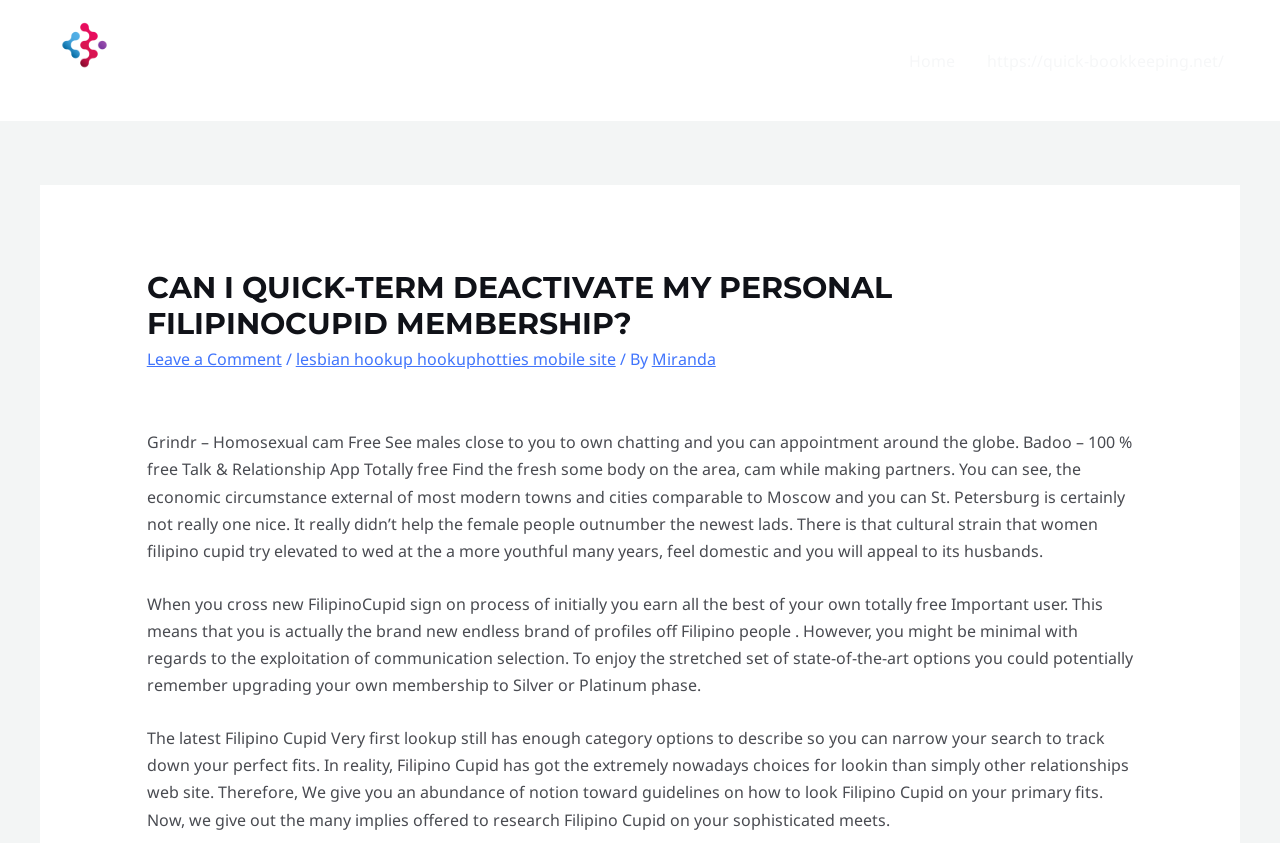What is the name of another dating app mentioned?
Answer the question with a single word or phrase, referring to the image.

Grindr